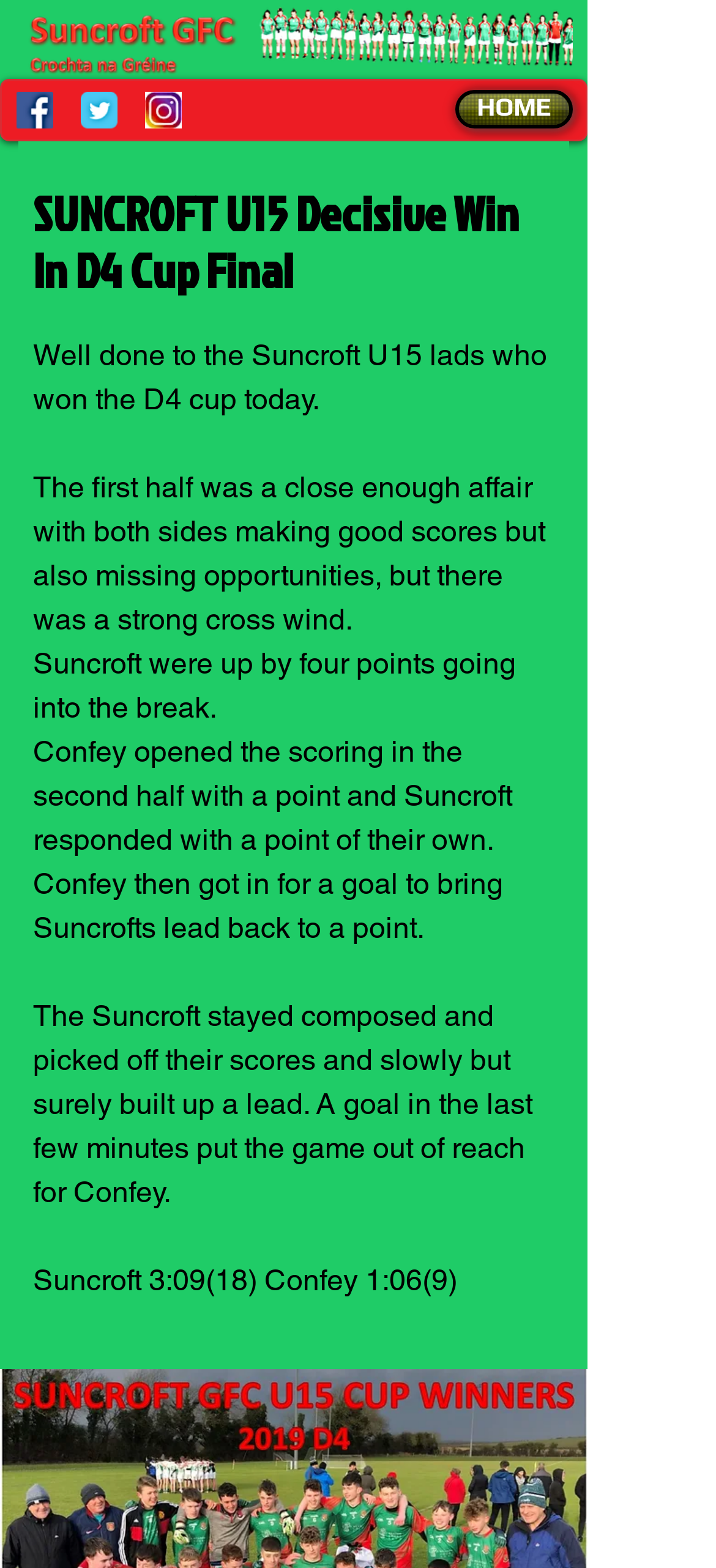Respond with a single word or phrase to the following question:
What is the score of the match between Suncroft and Confey?

Suncroft 3:09(18) Confey 1:06(9)